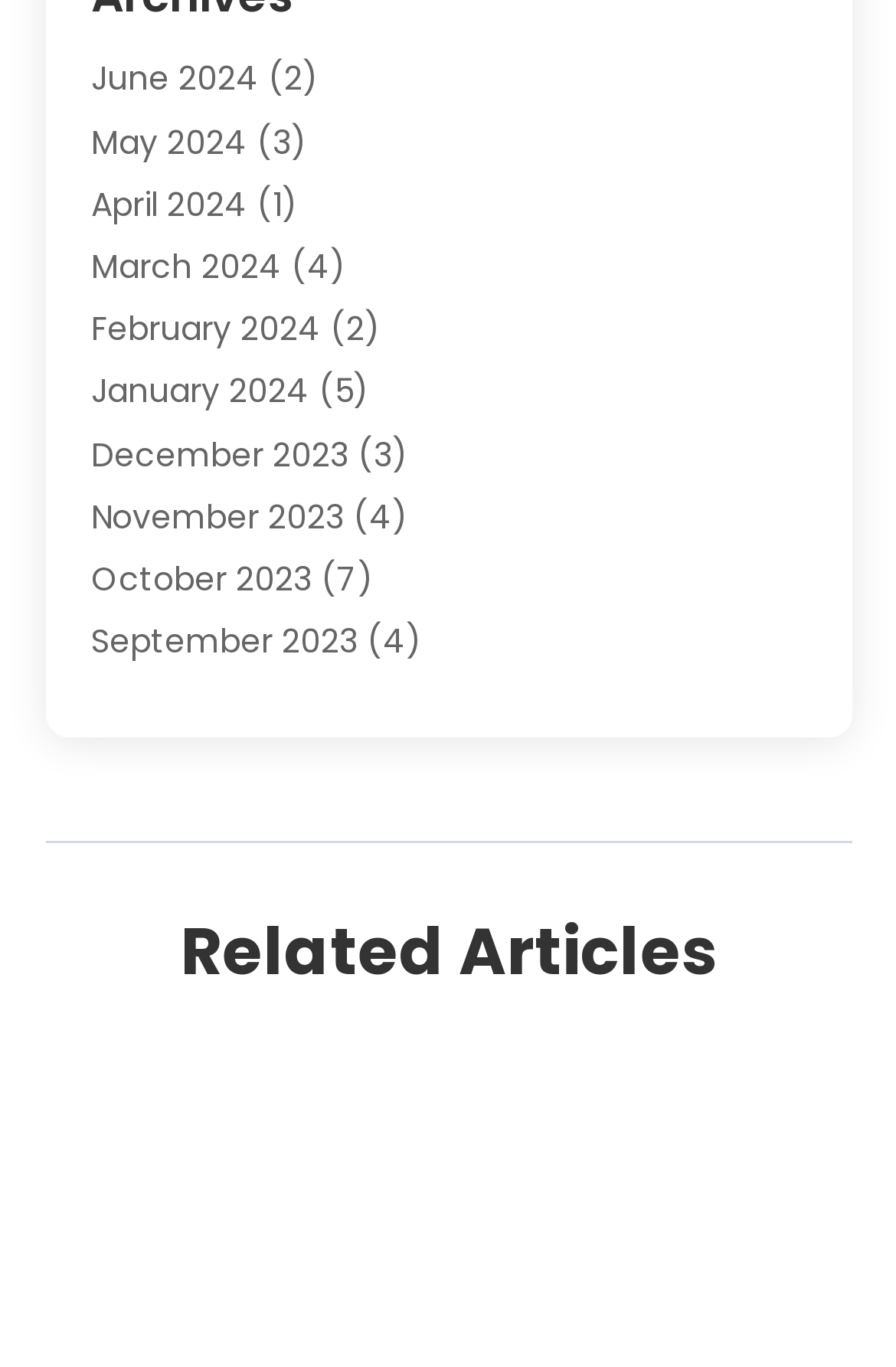Locate the bounding box of the user interface element based on this description: "Personal Injury".

[0.101, 0.598, 0.358, 0.632]